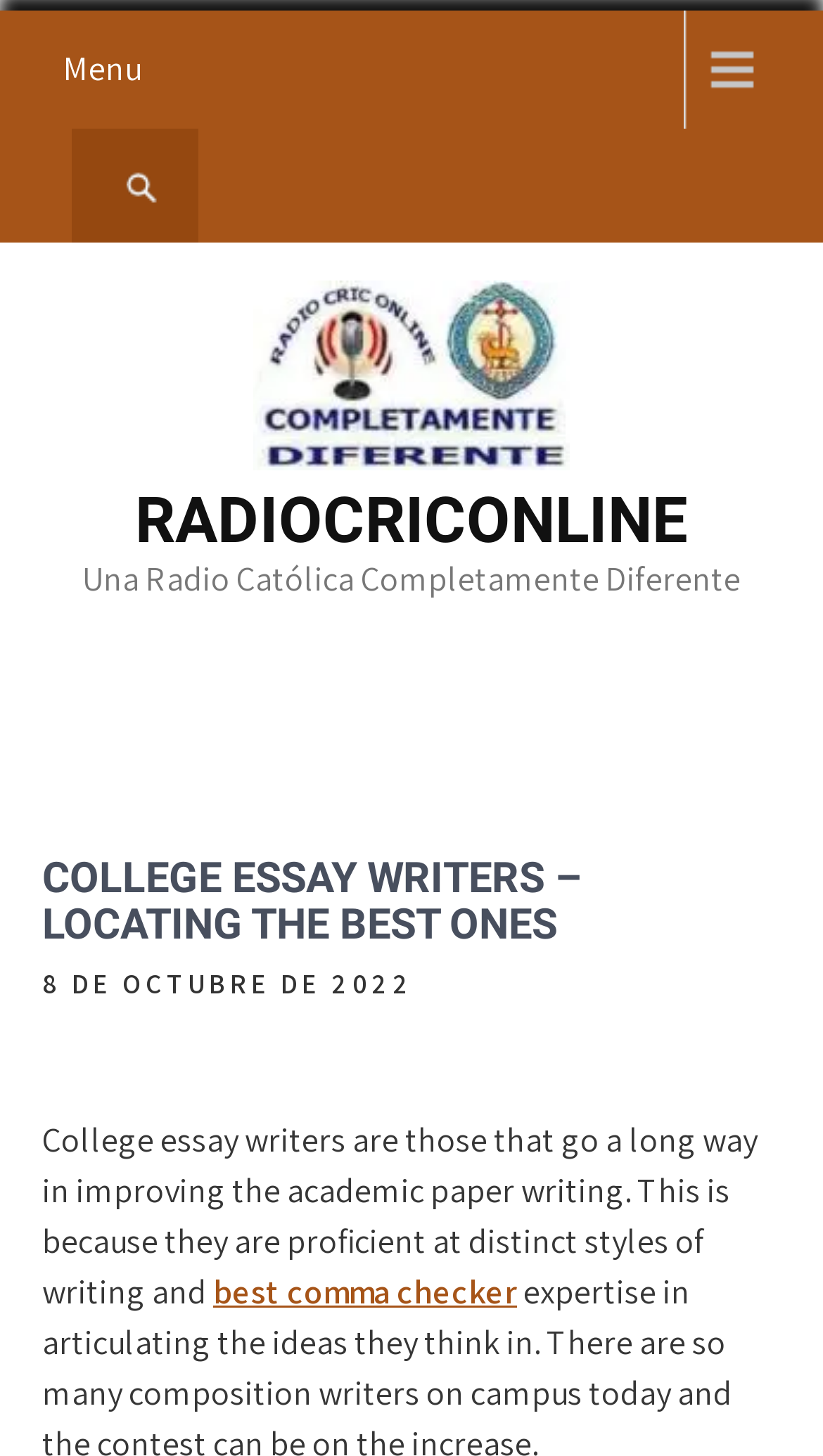Use a single word or phrase to respond to the question:
What is the name of the radio station?

Radiocriconline